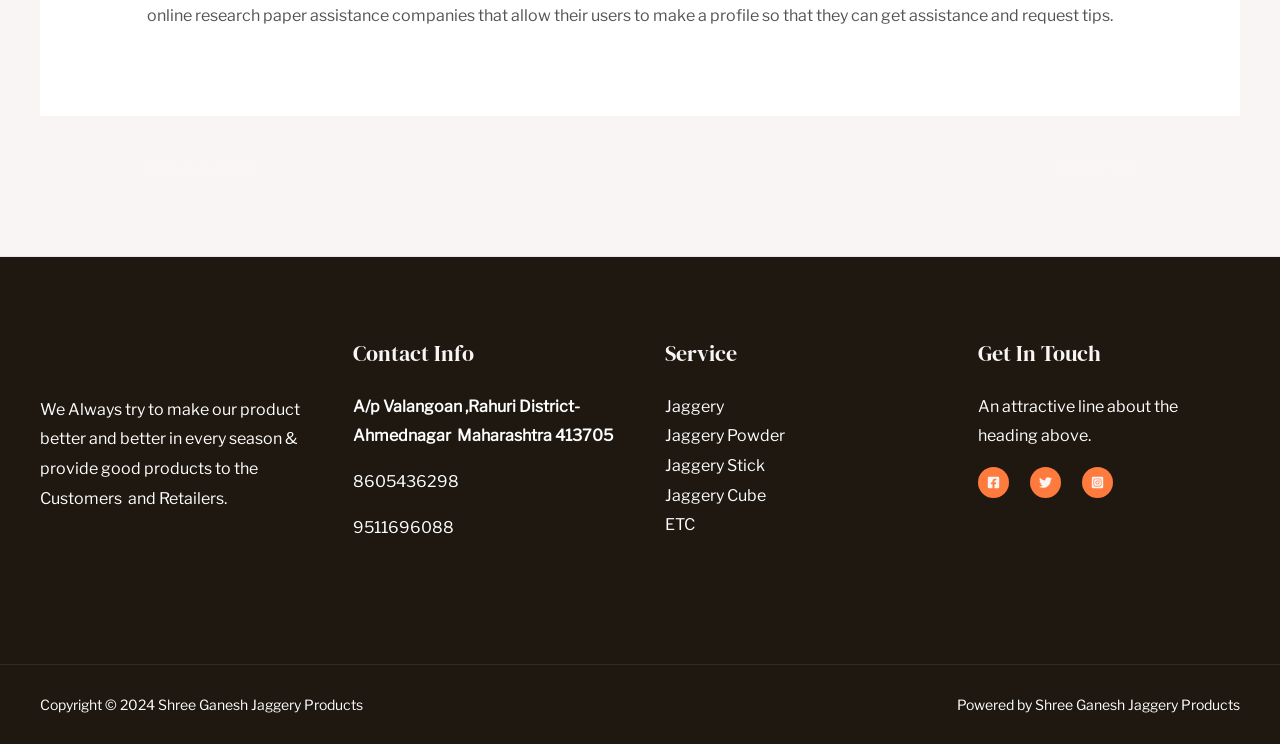Please identify the bounding box coordinates of where to click in order to follow the instruction: "view contact info".

[0.275, 0.452, 0.48, 0.497]